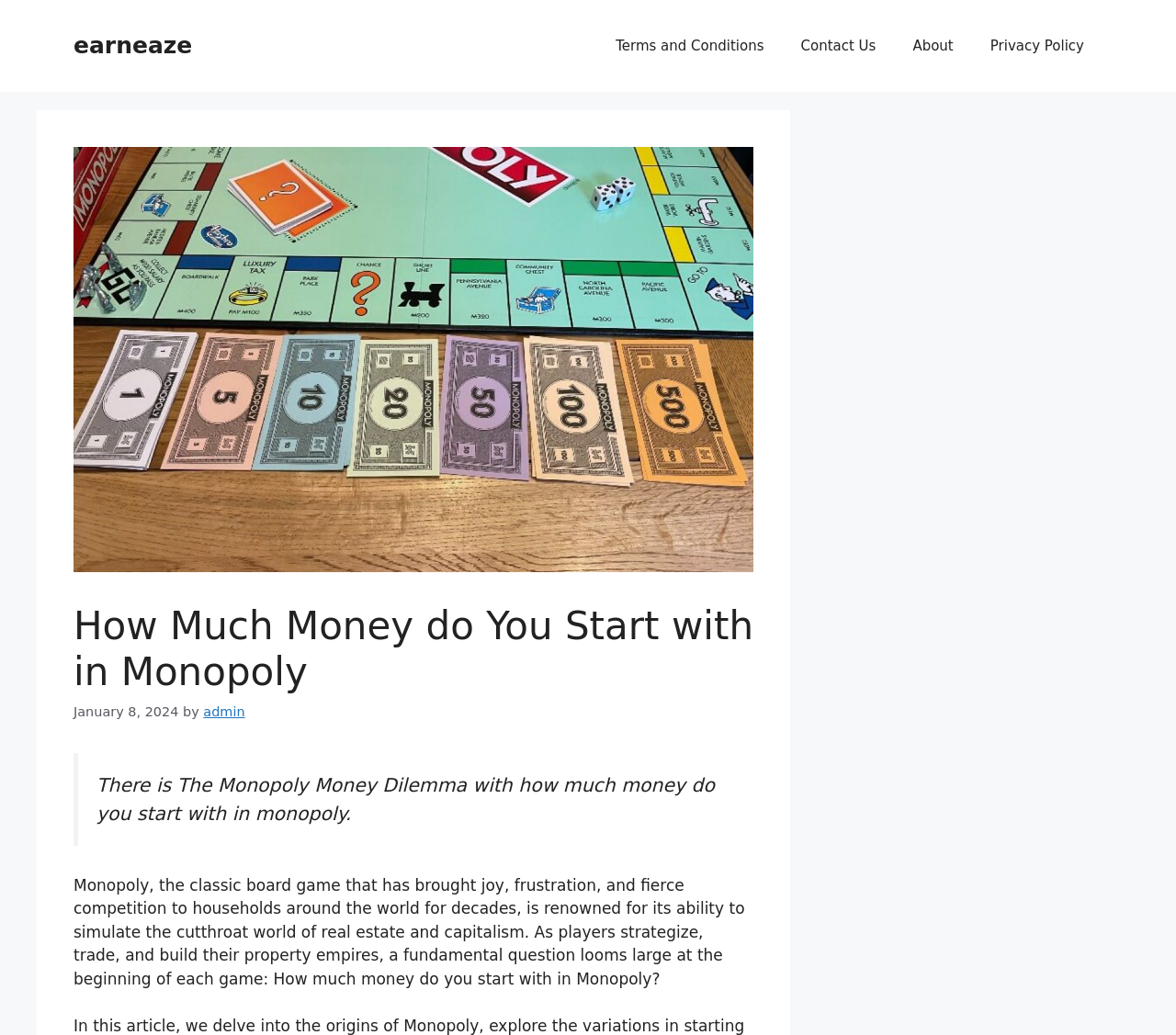Analyze the image and deliver a detailed answer to the question: How many links are in the navigation section?

The navigation section is located at the top of the webpage and contains 5 links: 'Terms and Conditions', 'Contact Us', 'About', 'Privacy Policy', and the image 'monopoly'.